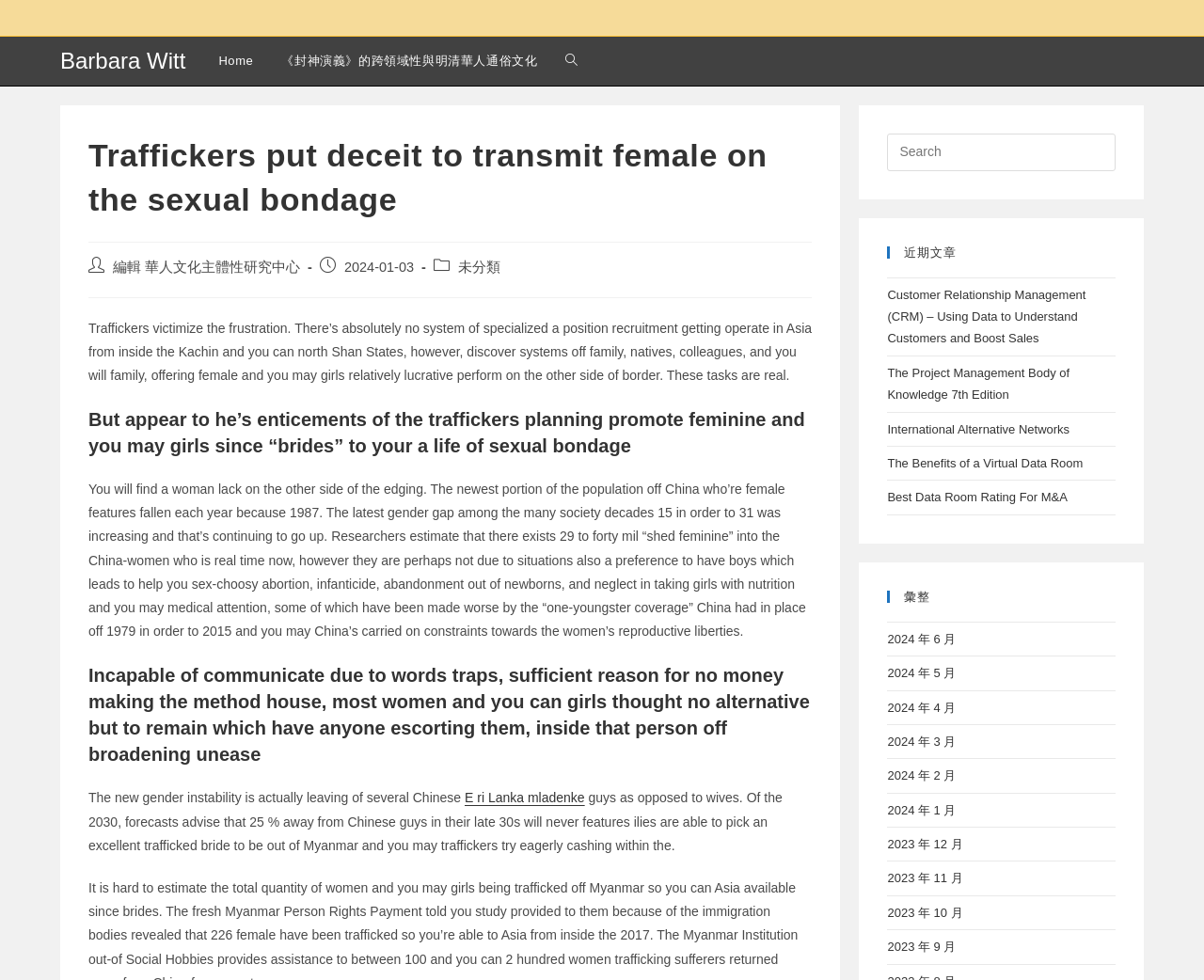Determine the bounding box coordinates of the clickable region to execute the instruction: "read about Top 15 Best Crypto & NFT Marketing Agencies in 2023". The coordinates should be four float numbers between 0 and 1, denoted as [left, top, right, bottom].

None